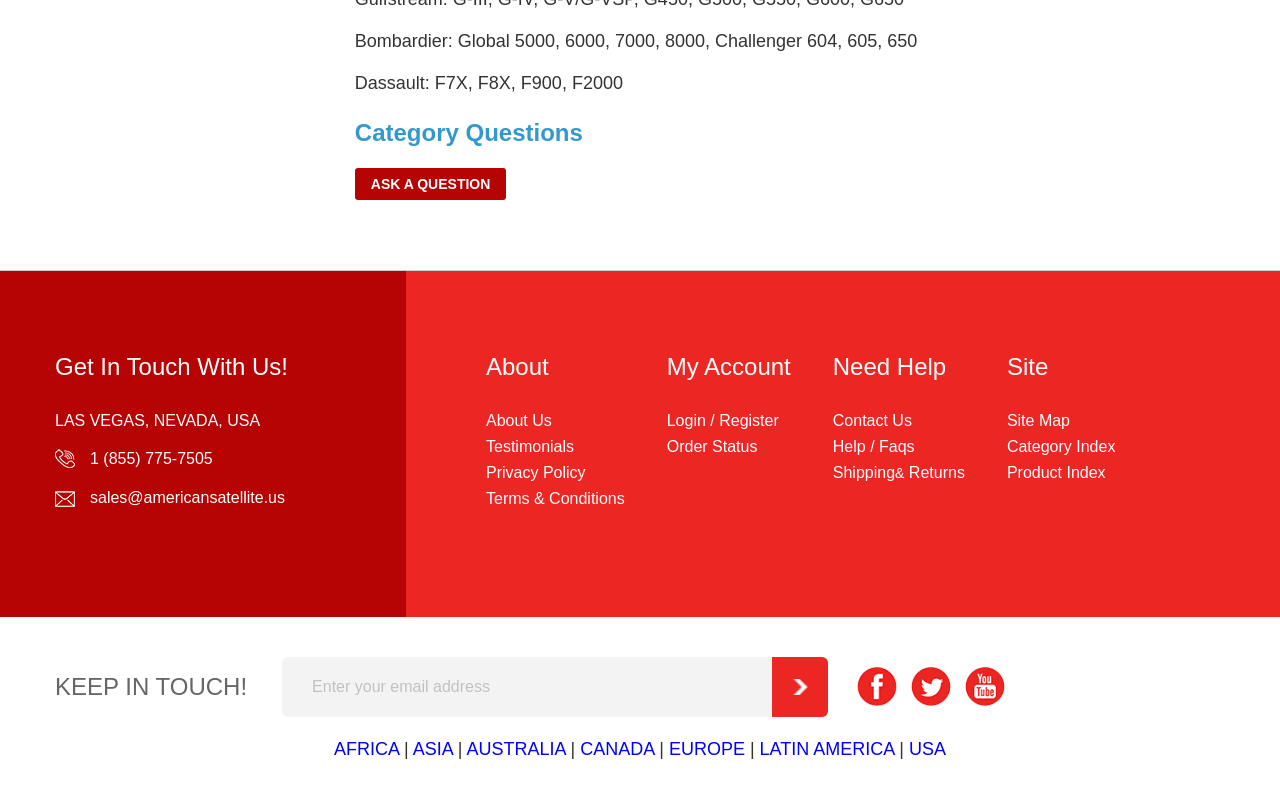Please find the bounding box coordinates of the clickable region needed to complete the following instruction: "View Facebook page". The bounding box coordinates must consist of four float numbers between 0 and 1, i.e., [left, top, right, bottom].

None